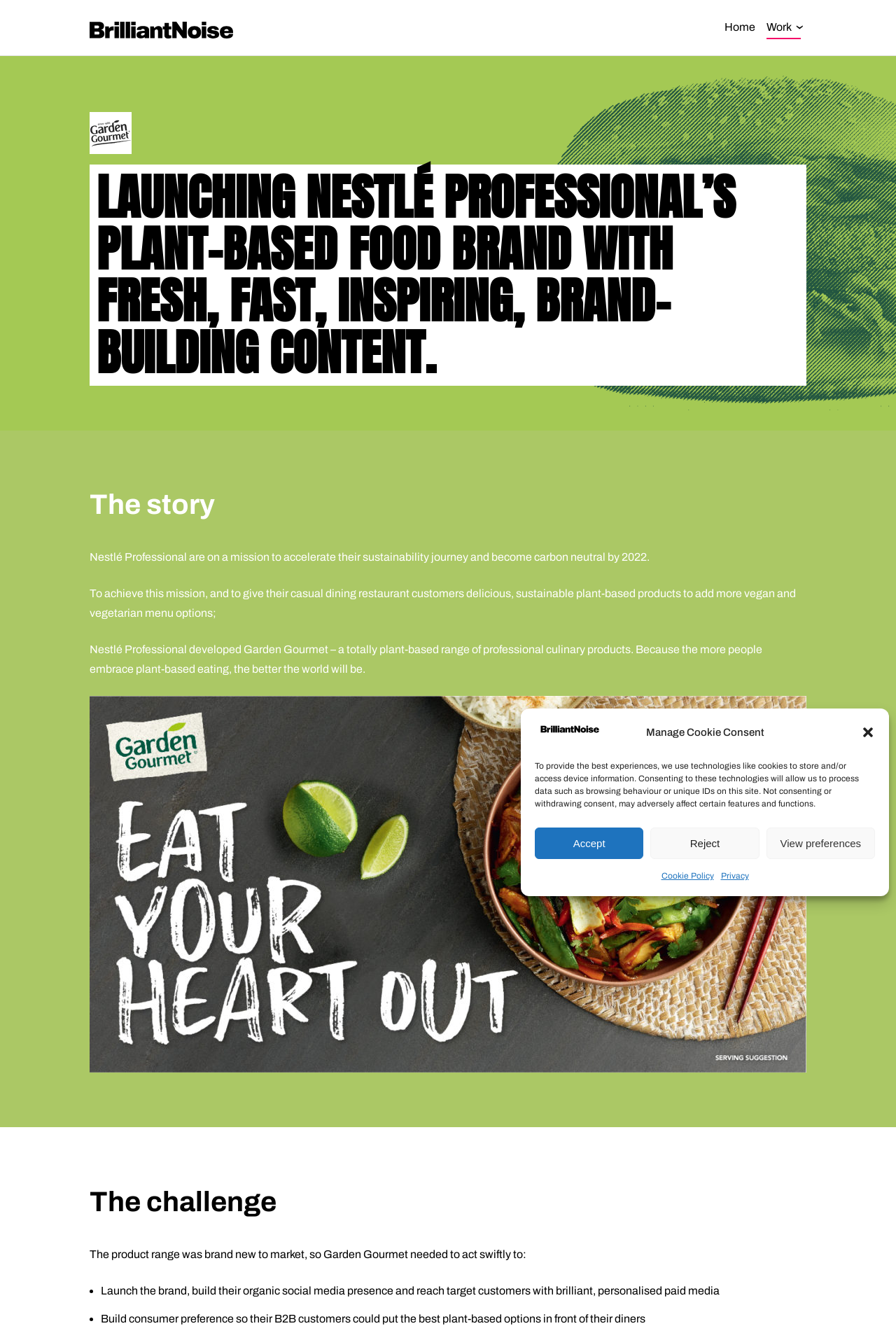Determine the bounding box coordinates of the region to click in order to accomplish the following instruction: "Explore 'Work'". Provide the coordinates as four float numbers between 0 and 1, specifically [left, top, right, bottom].

[0.856, 0.012, 0.894, 0.03]